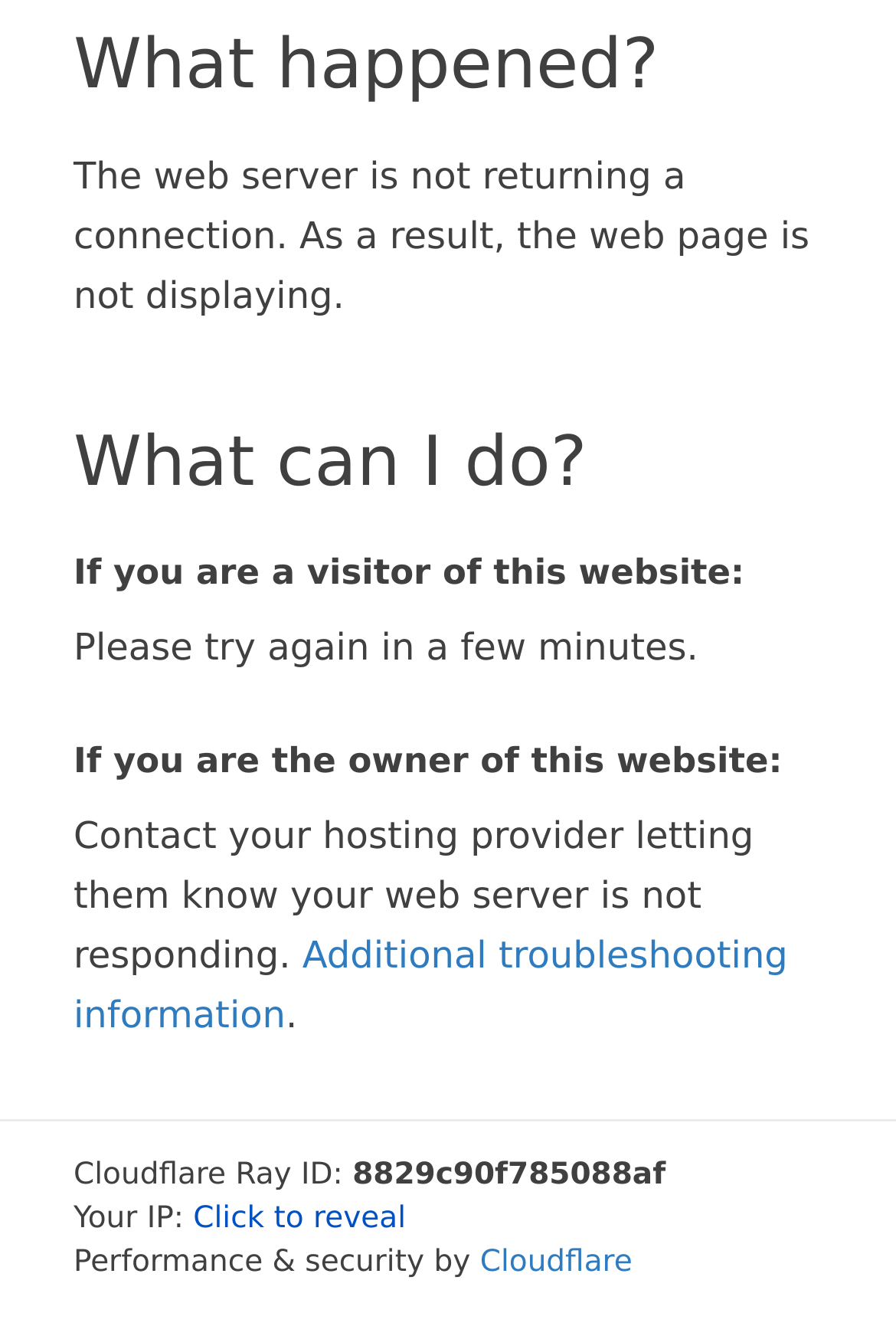Find and provide the bounding box coordinates for the UI element described here: "farmlink@friendsoffamilyfarmers.org". The coordinates should be given as four float numbers between 0 and 1: [left, top, right, bottom].

None